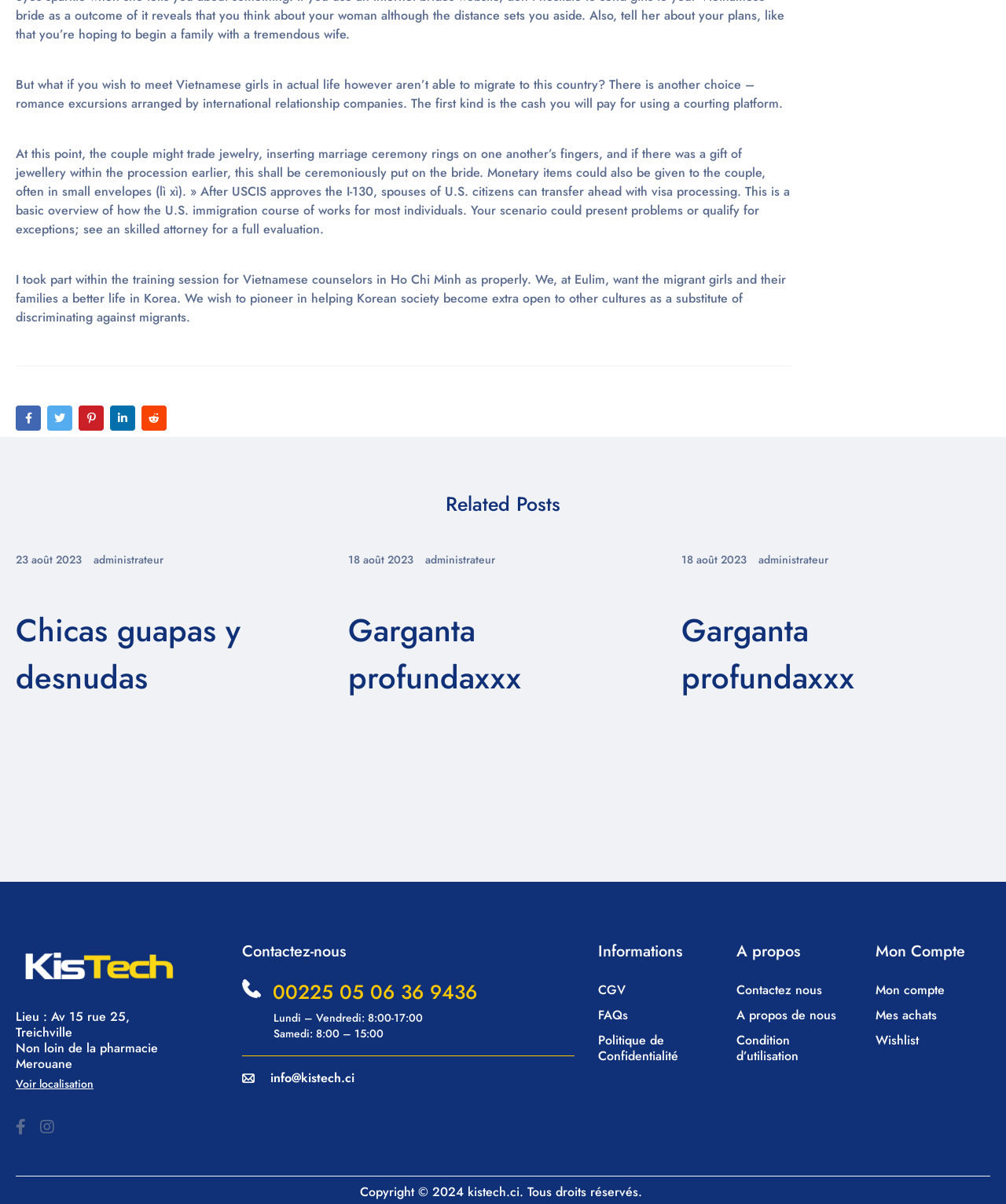Kindly determine the bounding box coordinates of the area that needs to be clicked to fulfill this instruction: "Explore the category 'Administrivia'".

None